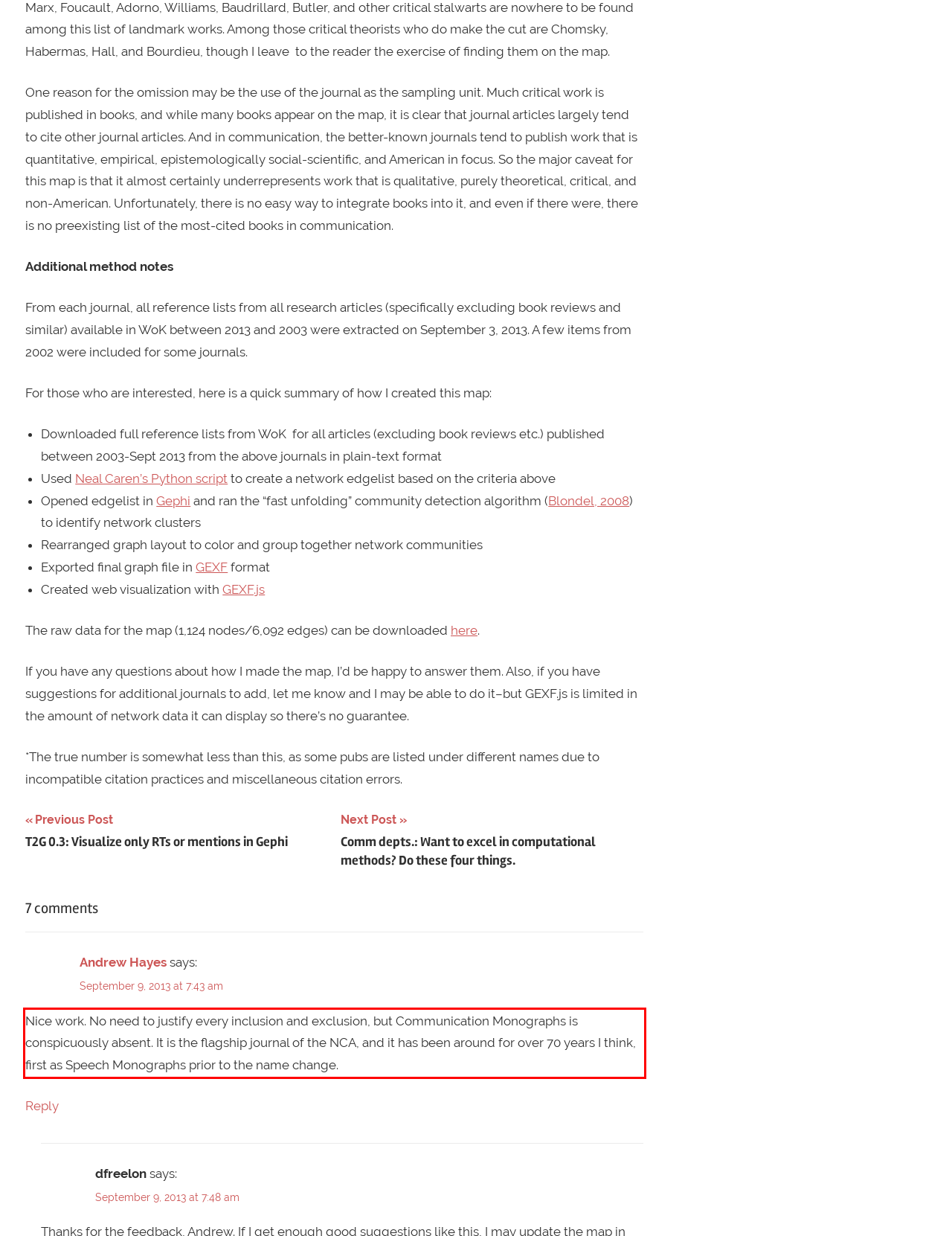Please take the screenshot of the webpage, find the red bounding box, and generate the text content that is within this red bounding box.

Nice work. No need to justify every inclusion and exclusion, but Communication Monographs is conspicuously absent. It is the flagship journal of the NCA, and it has been around for over 70 years I think, first as Speech Monographs prior to the name change.